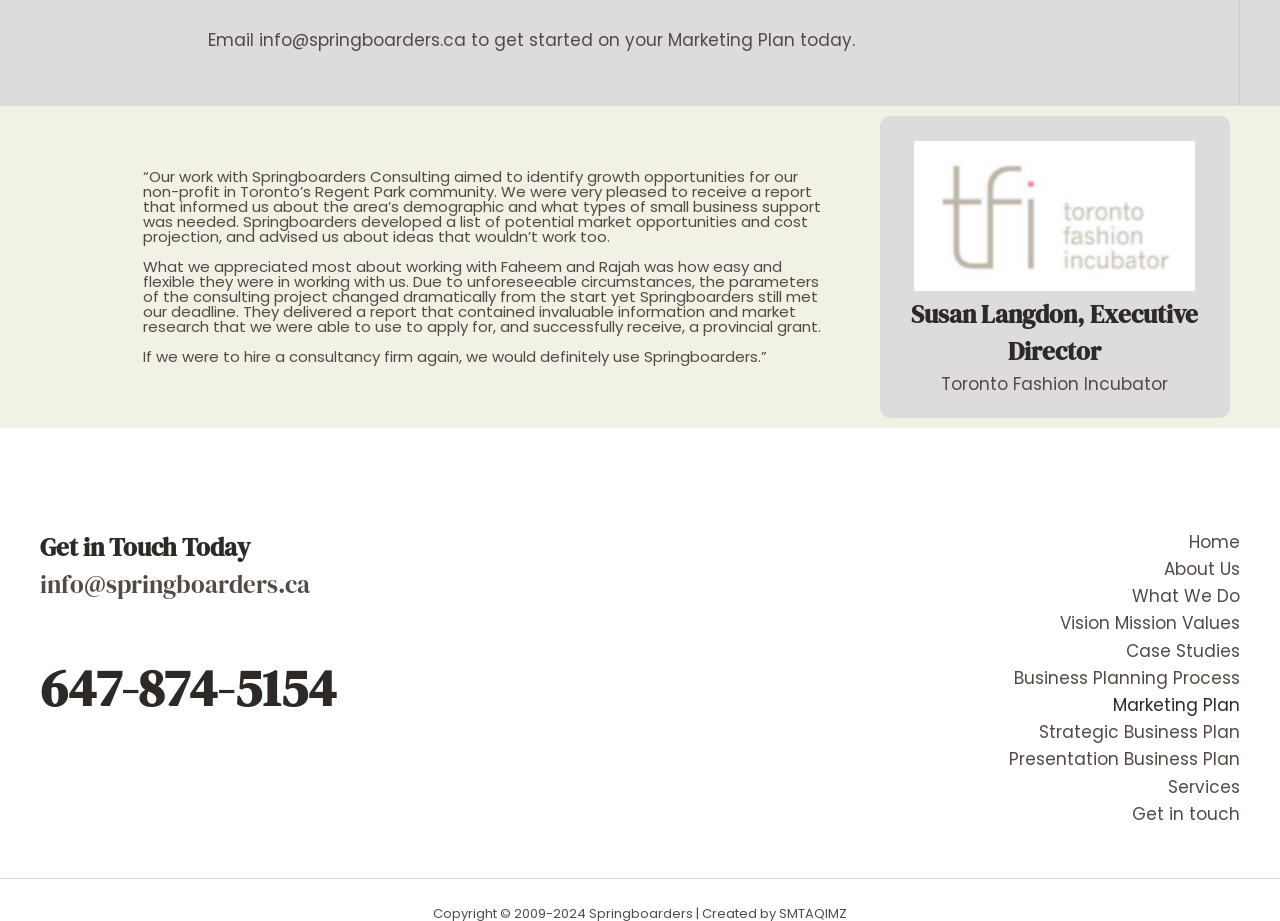Using the element description: "Marketing Plan", determine the bounding box coordinates. The coordinates should be in the format [left, top, right, bottom], with values between 0 and 1.

[0.83, 0.751, 0.969, 0.781]